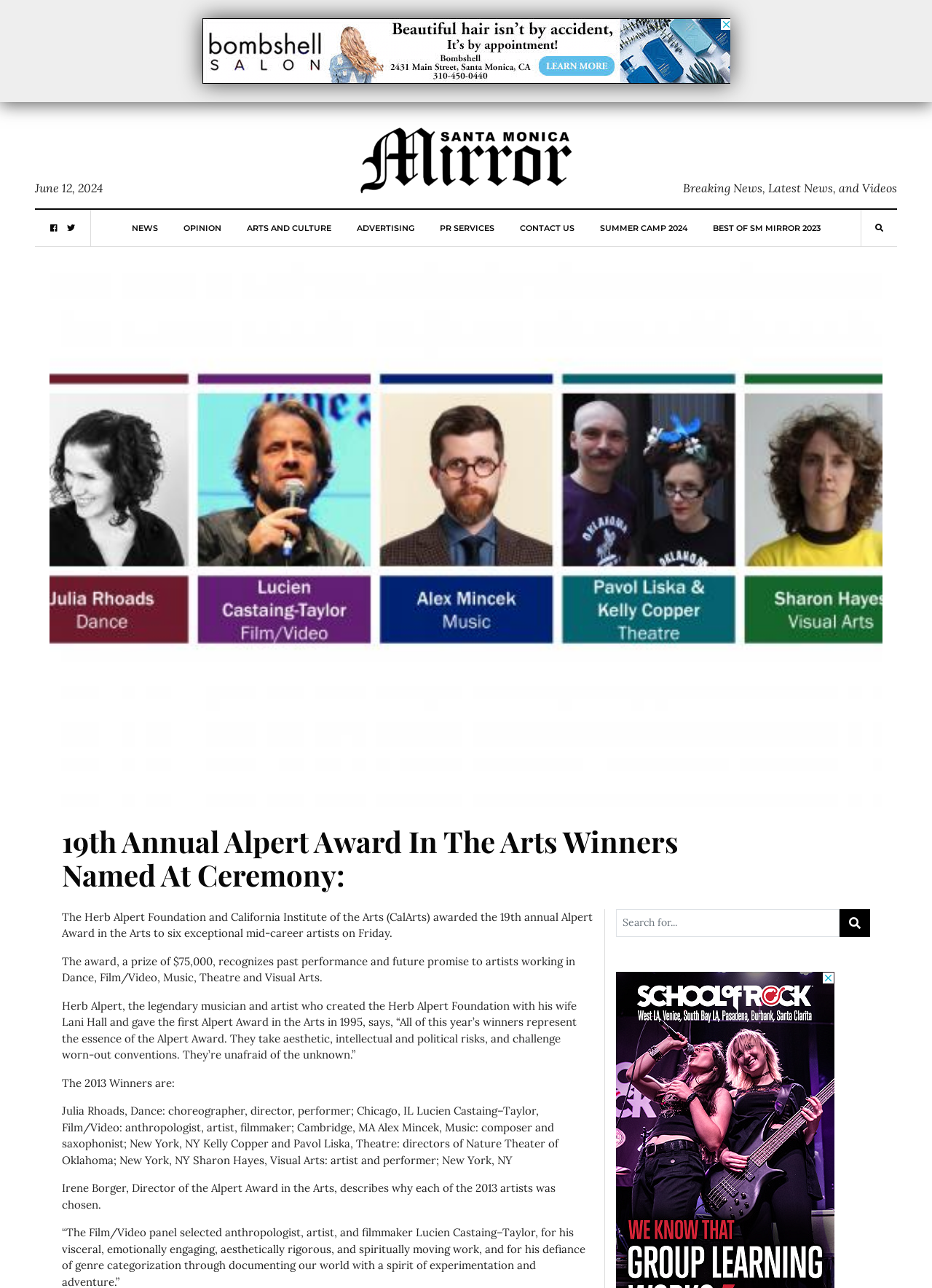Predict the bounding box of the UI element that fits this description: "aria-label="Search for..." name="s" placeholder="Search for..."".

[0.661, 0.706, 0.901, 0.727]